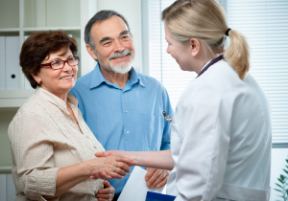Please give a concise answer to this question using a single word or phrase: 
What is the doctor wearing?

white lab coat